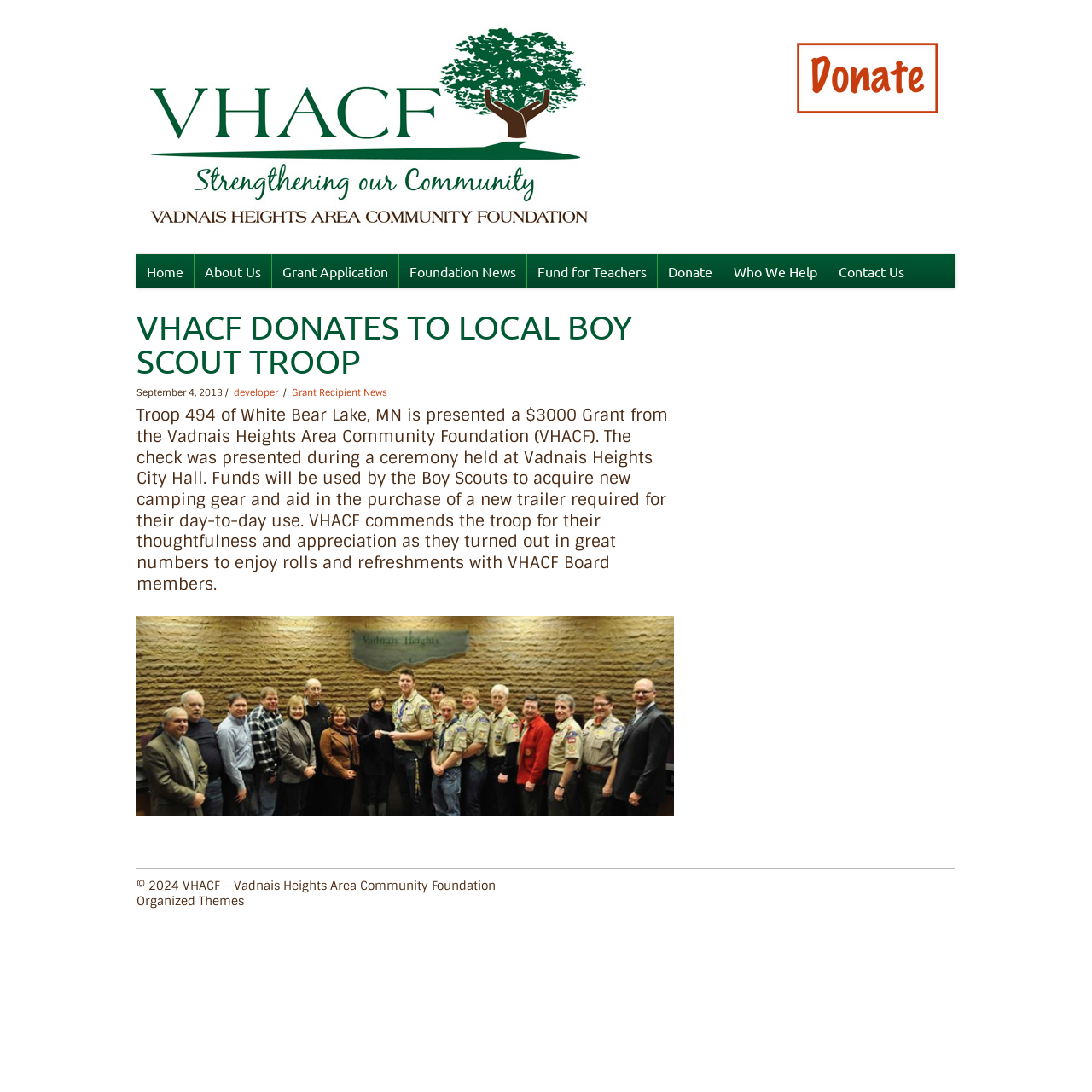Provide the bounding box coordinates of the section that needs to be clicked to accomplish the following instruction: "View Foundation News."

[0.366, 0.233, 0.482, 0.264]